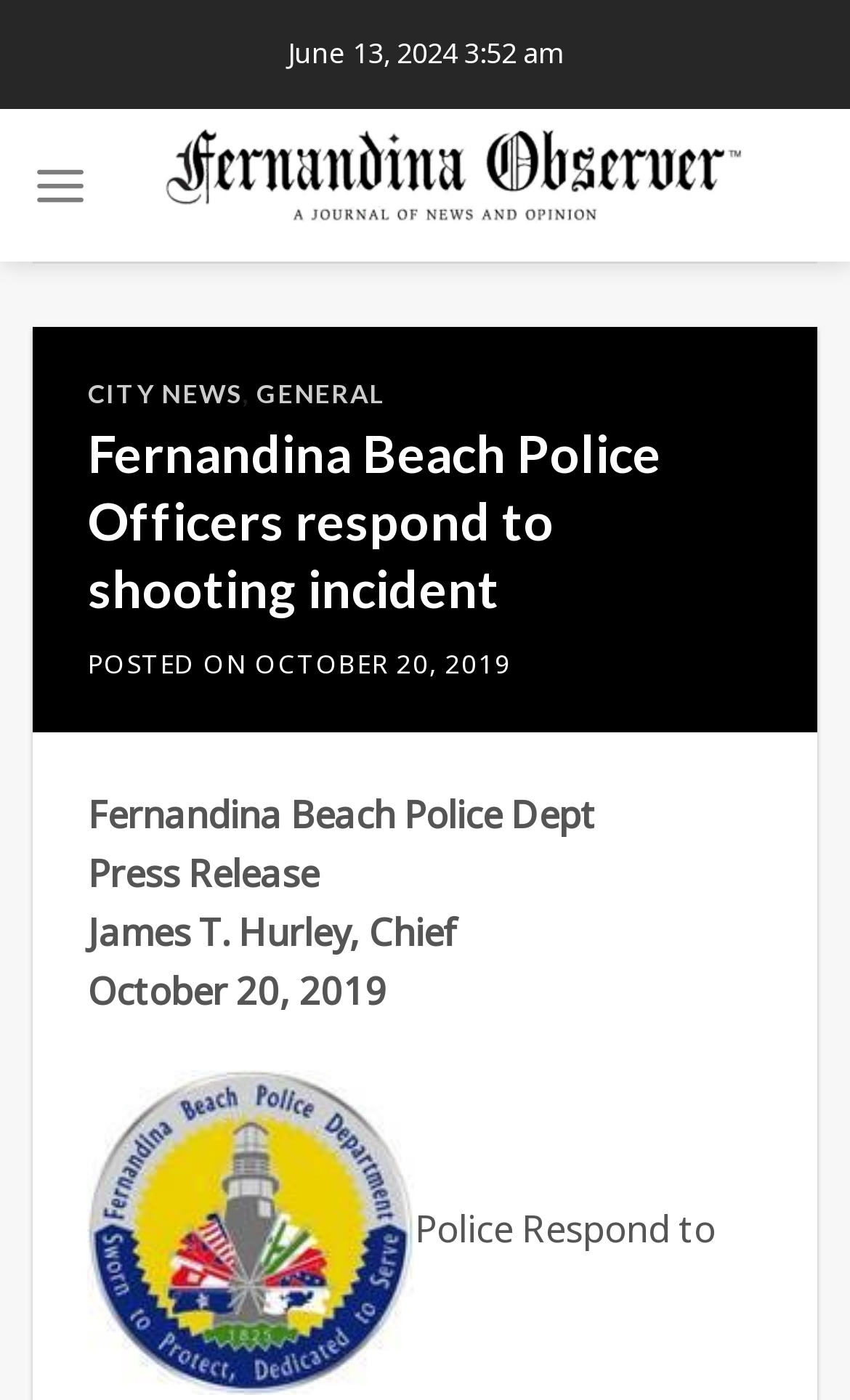Respond to the question below with a single word or phrase: What is the date of the press release?

October 20, 2019